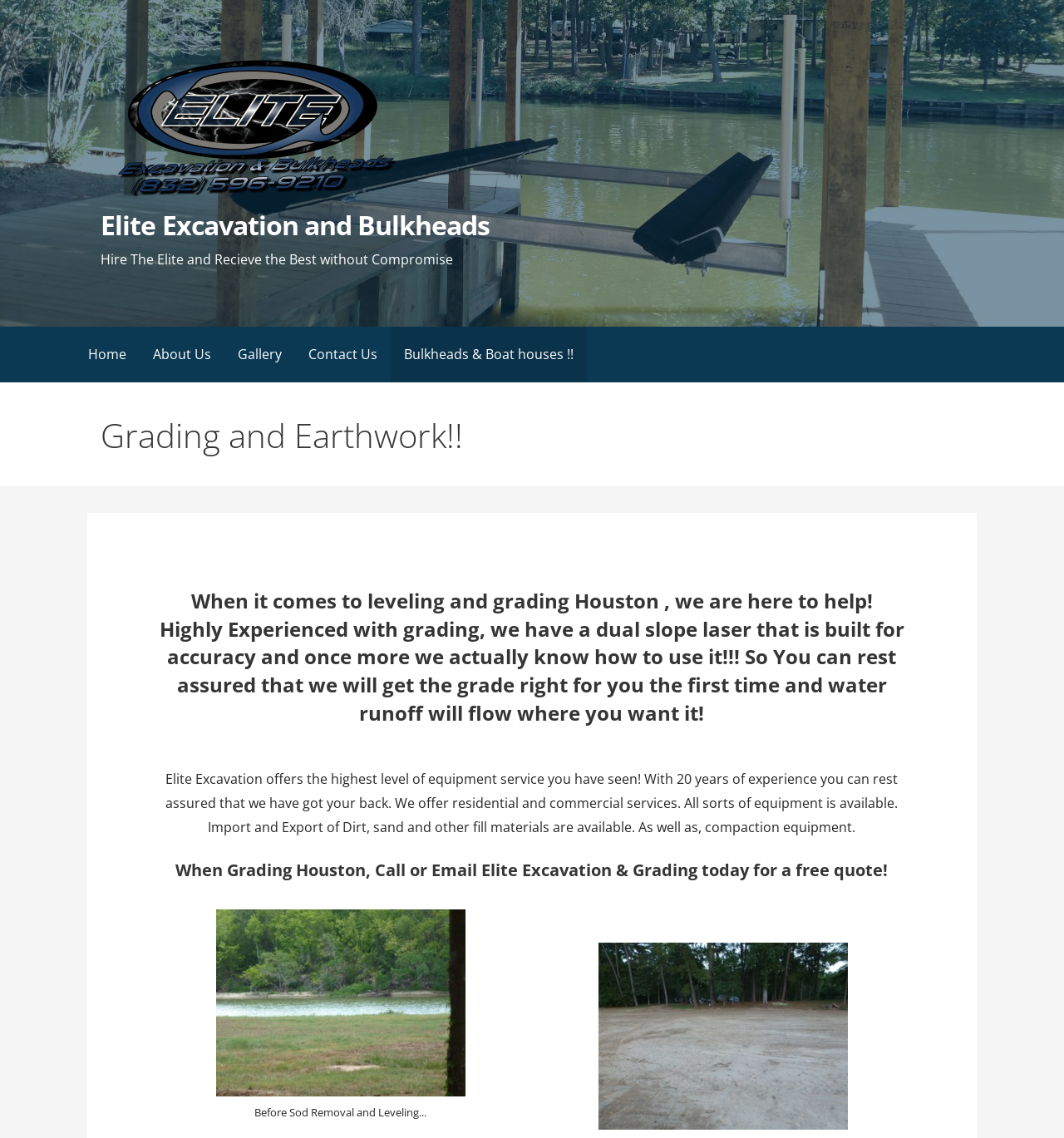What is shown in the image 'before sod removal'?
Please utilize the information in the image to give a detailed response to the question.

The image 'before sod removal' shows the scene before sod removal and leveling as described in the StaticText 'Before Sod Removal and Leveling...'